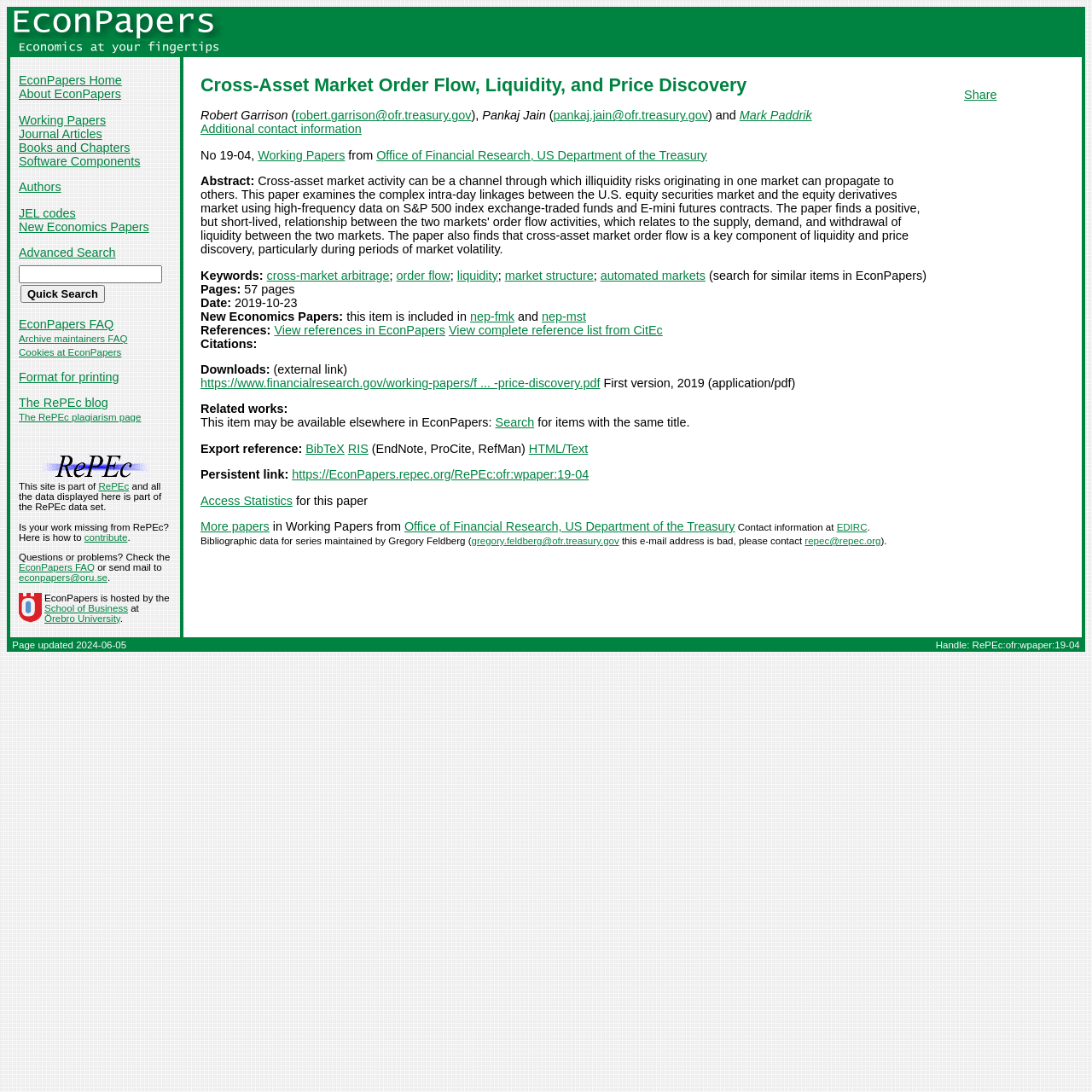What is the title of the paper?
Based on the screenshot, answer the question with a single word or phrase.

Cross-Asset Market Order Flow, Liquidity, and Price Discovery